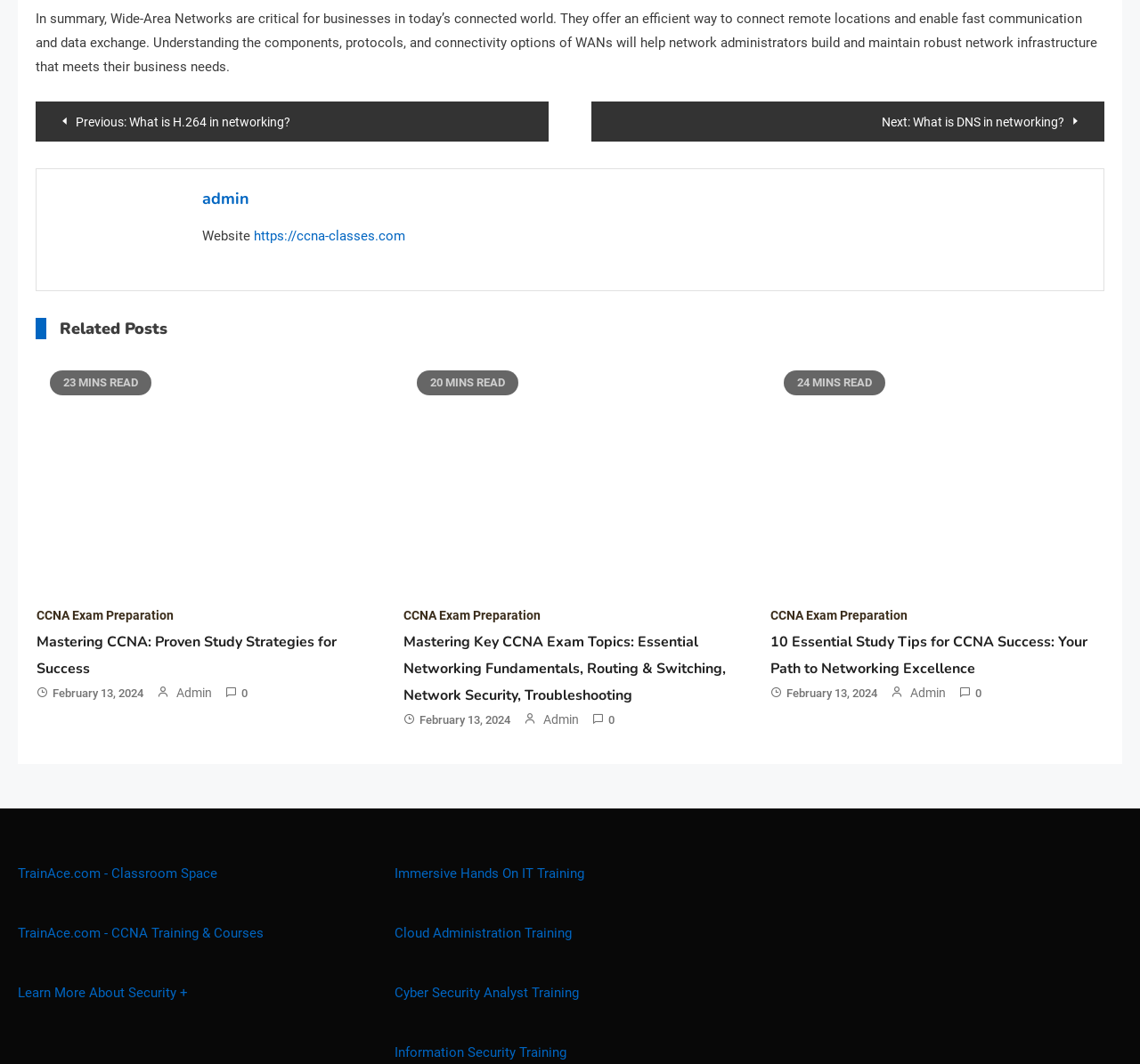Pinpoint the bounding box coordinates of the area that must be clicked to complete this instruction: "Click on the 'CCNA Exam Preparation' link".

[0.032, 0.572, 0.152, 0.585]